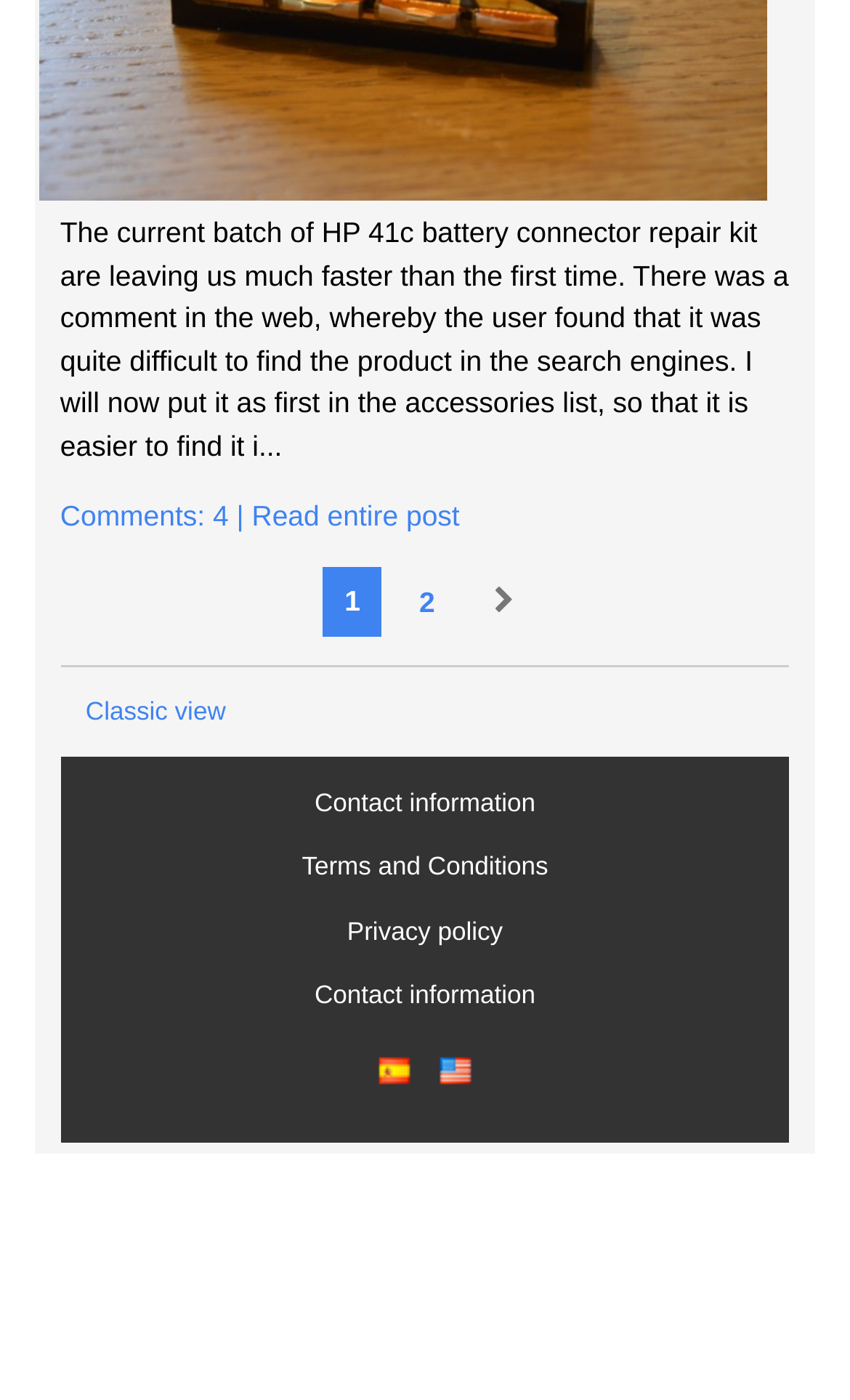What is the purpose of the 'Classic view' link?
Refer to the image and provide a thorough answer to the question.

The purpose of the 'Classic view' link can be inferred by its name, which suggests that it allows the user to switch to a classic view of the website, possibly changing the layout or design.